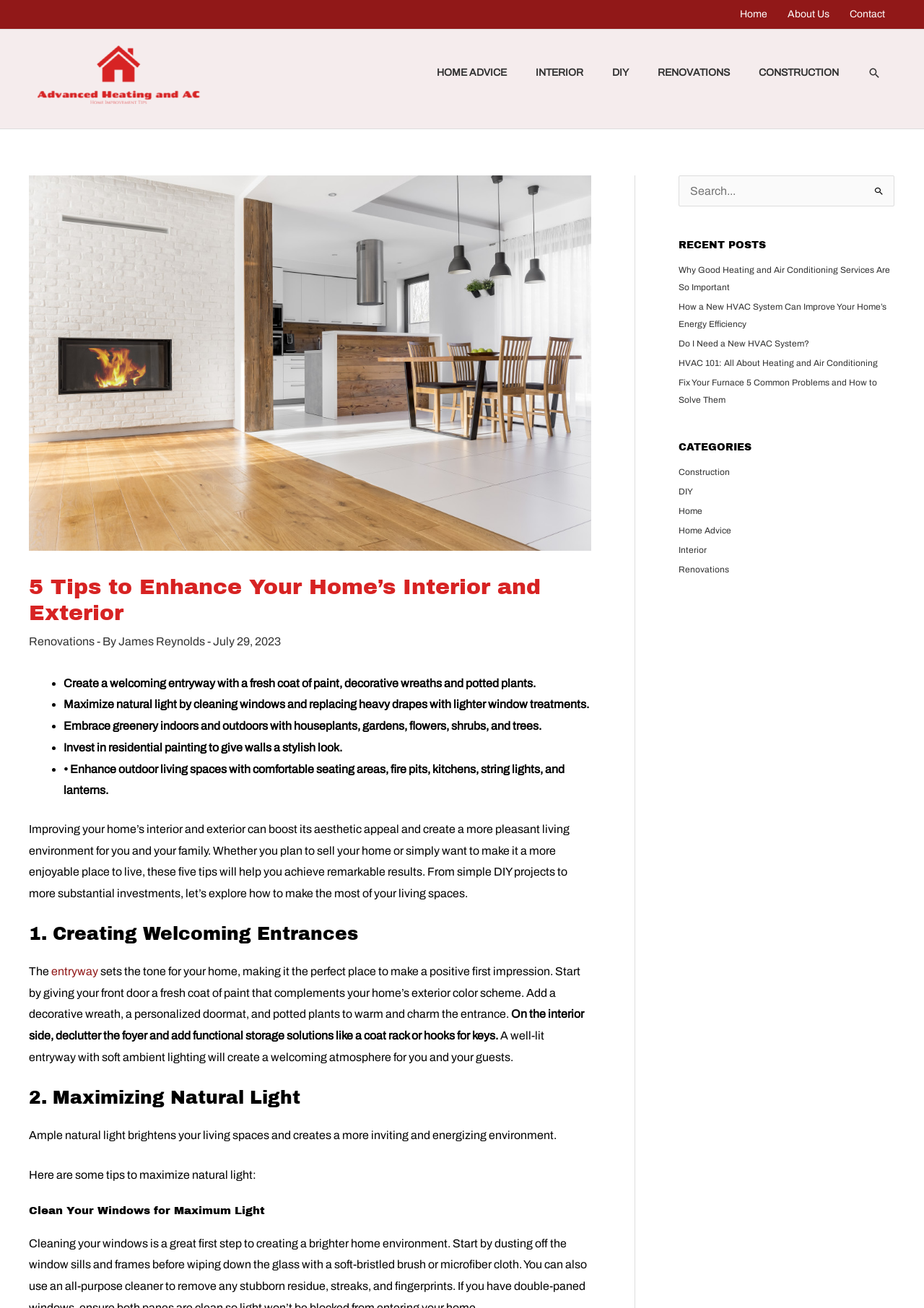Locate the bounding box coordinates of the item that should be clicked to fulfill the instruction: "Read the '5 Tips to Enhance Your Home’s Interior and Exterior' article".

[0.031, 0.439, 0.64, 0.478]